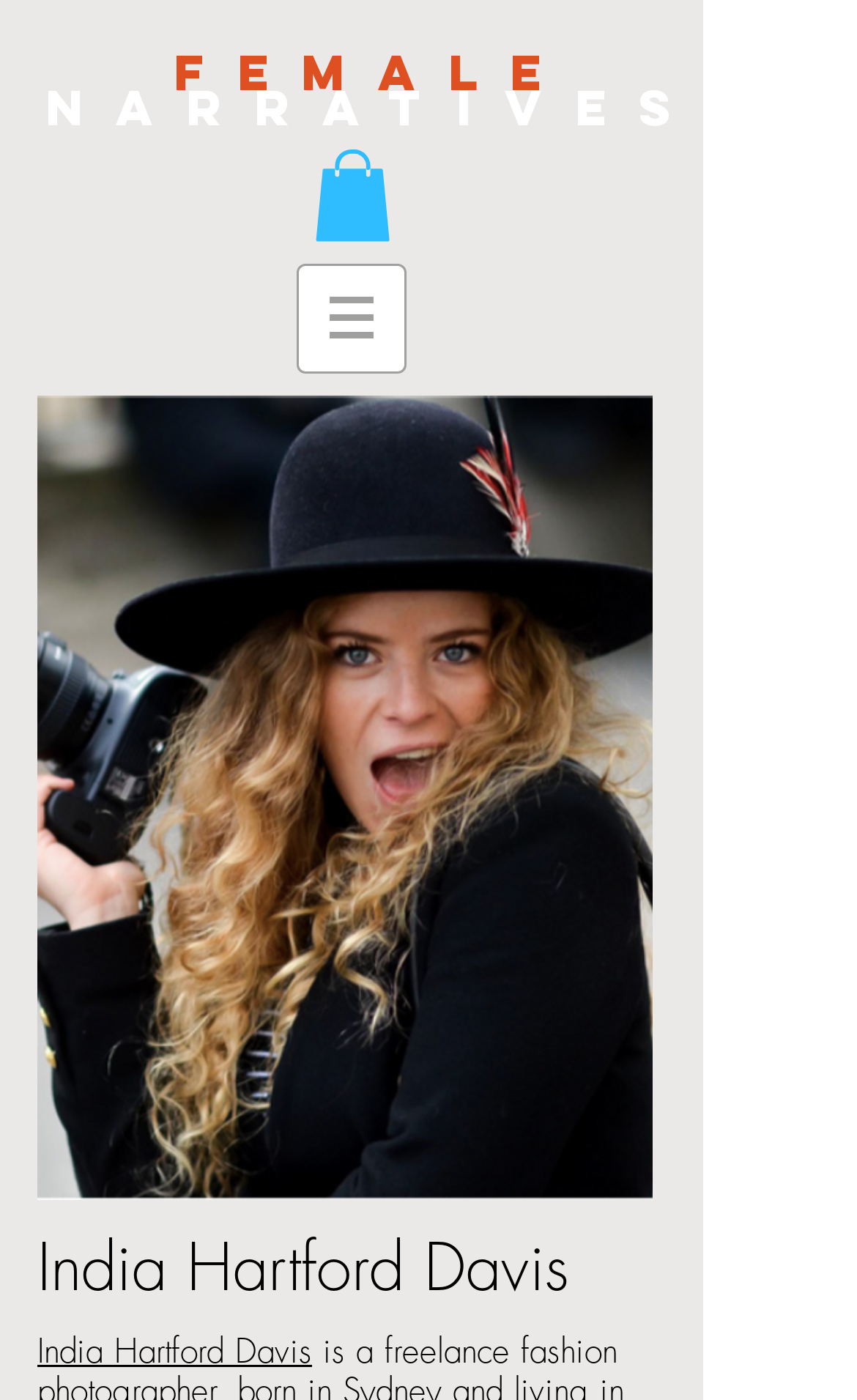What is the first word in the main heading?
Please analyze the image and answer the question with as much detail as possible.

I found the first word in the main heading by looking at the heading elements at the top of the page. The first heading element says 'FEMALE', which is likely the first word in the main heading.